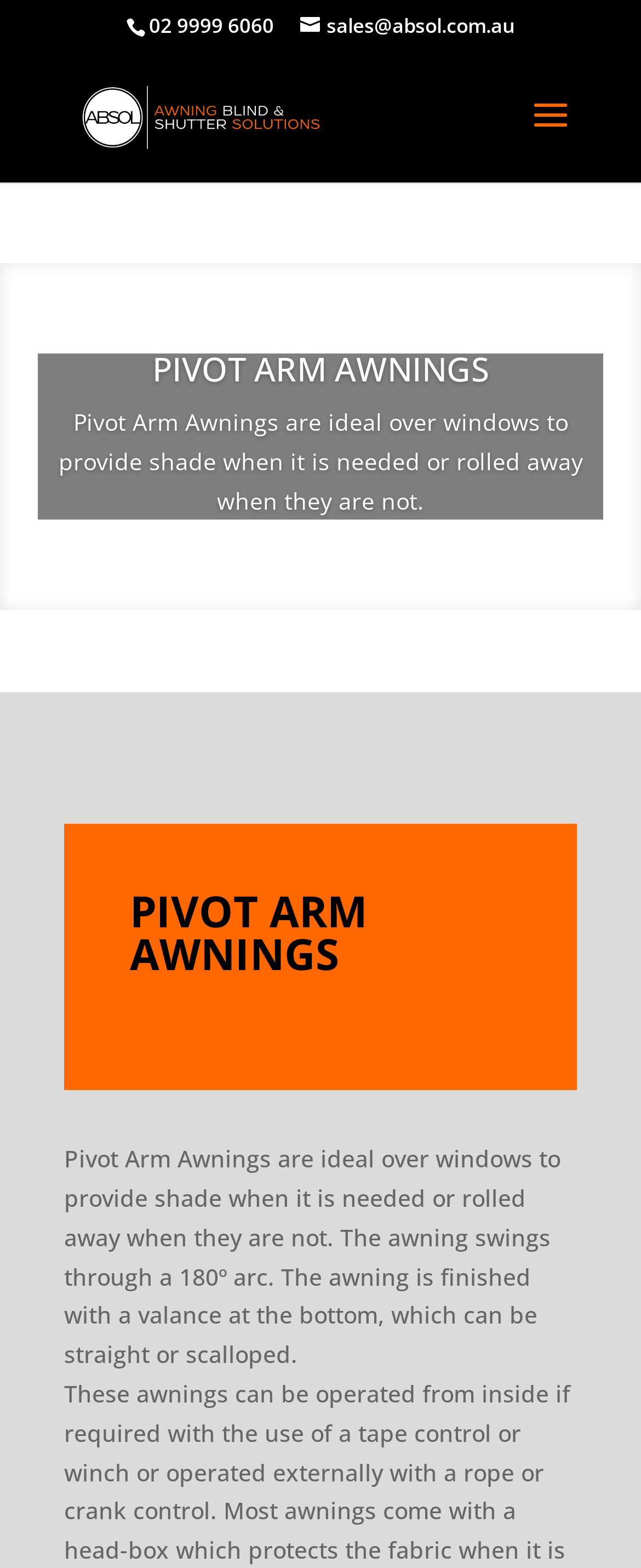Give a concise answer using only one word or phrase for this question:
What is the company's email address?

sales@absol.com.au